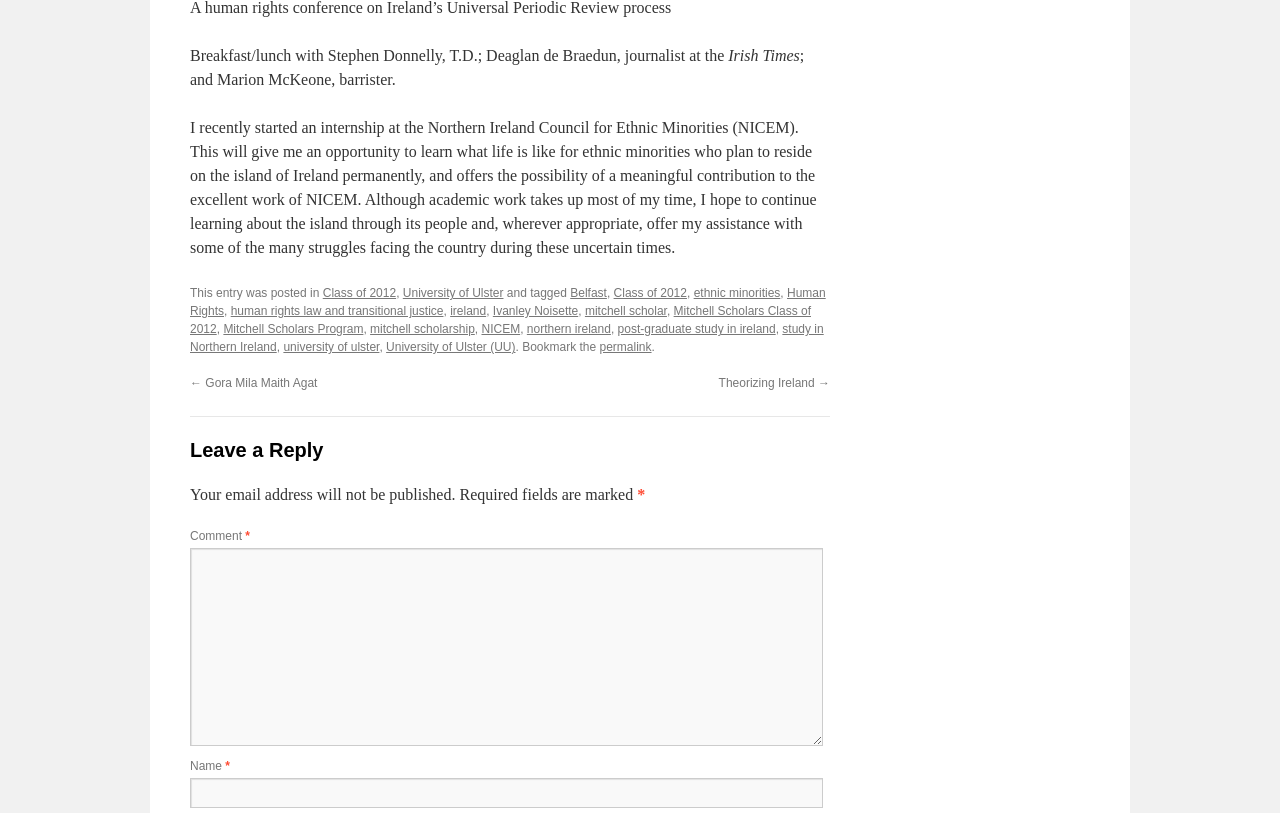Answer the question in one word or a short phrase:
How many links are there in the webpage?

19